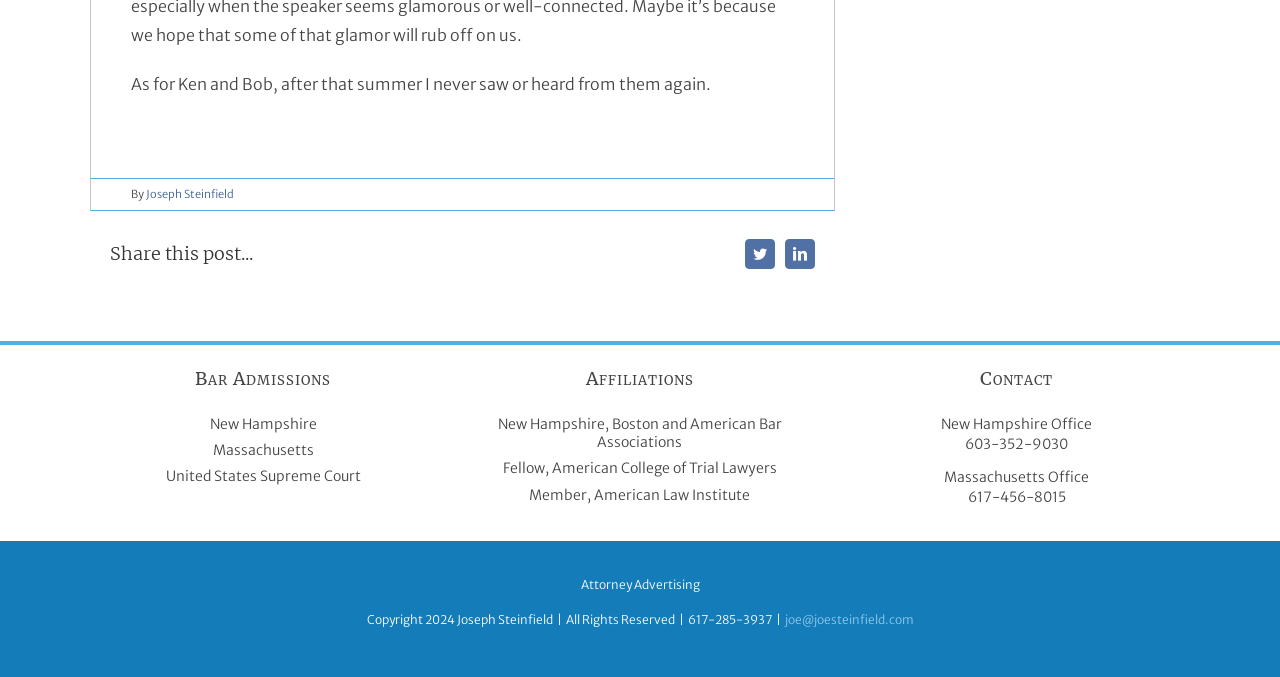Bounding box coordinates should be in the format (top-left x, top-left y, bottom-right x, bottom-right y) and all values should be floating point numbers between 0 and 1. Determine the bounding box coordinate for the UI element described as: parent_node: Name * name="comment[author]" placeholder="Name"

None